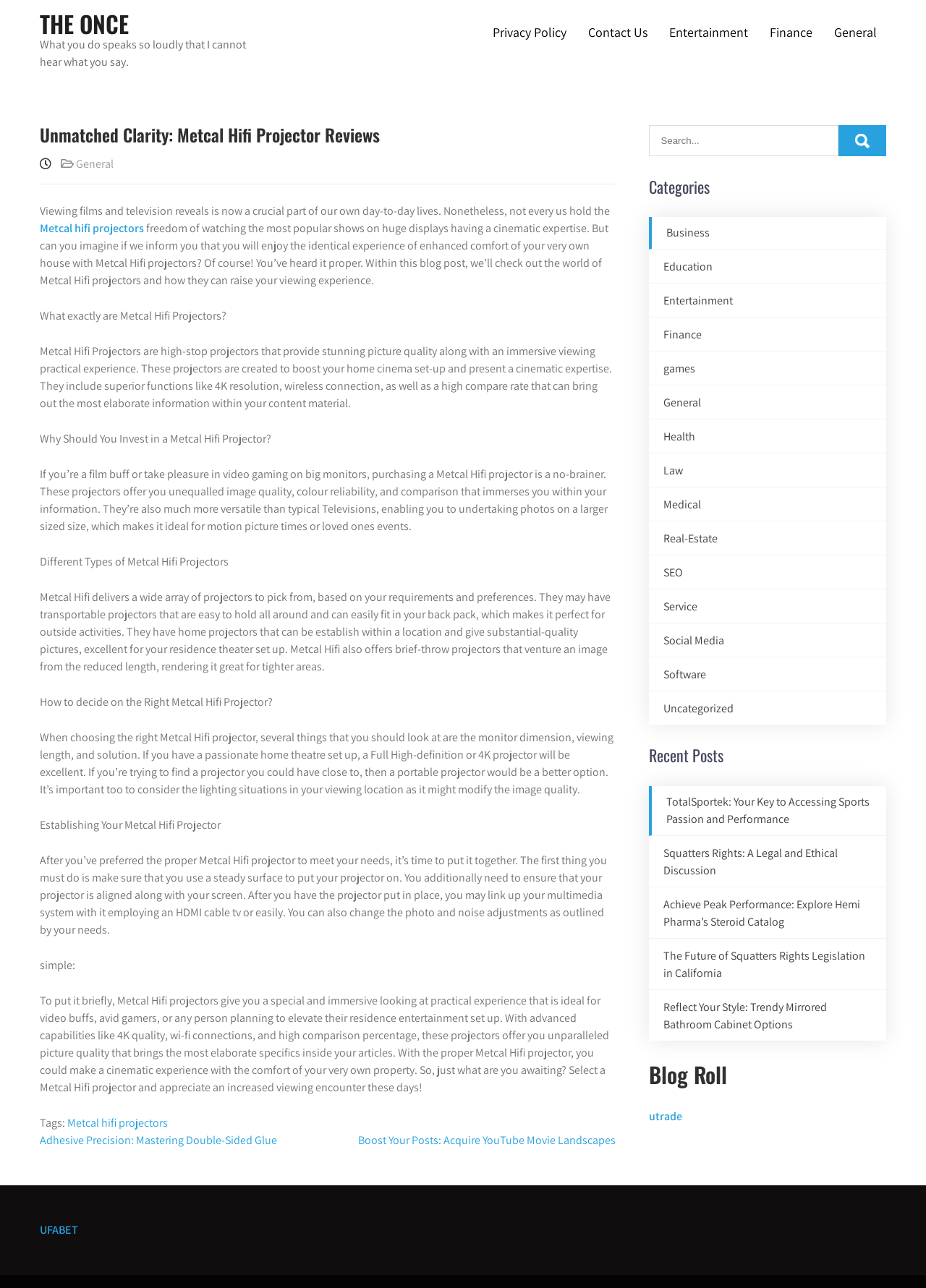Analyze the image and provide a detailed answer to the question: What is the name of the projector brand discussed in the article?

The article discusses Metcal Hifi projectors, their features, and how they can enhance the viewing experience. The brand name is mentioned multiple times throughout the article.